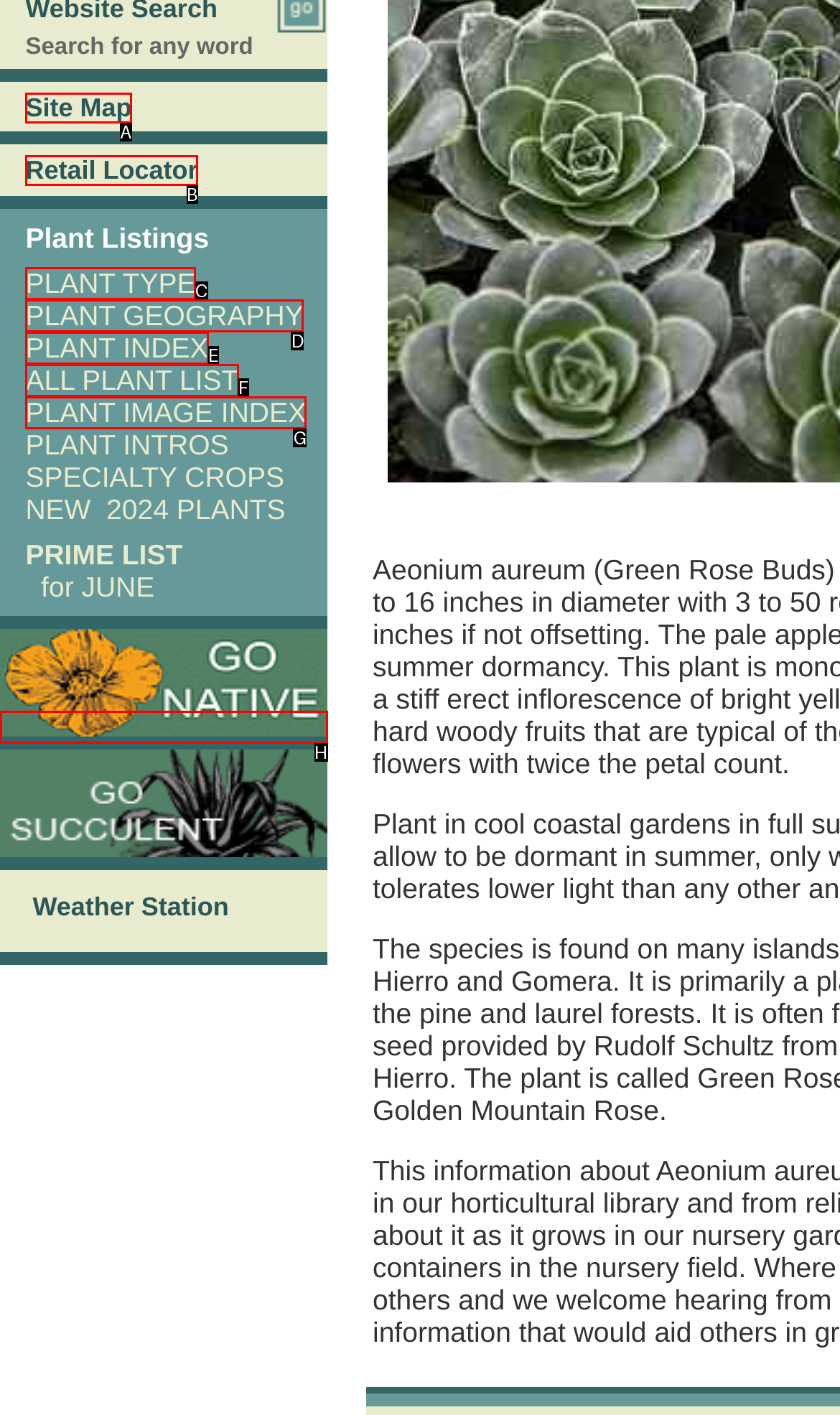Based on the description: PLANT GEOGRAPHY
Select the letter of the corresponding UI element from the choices provided.

D